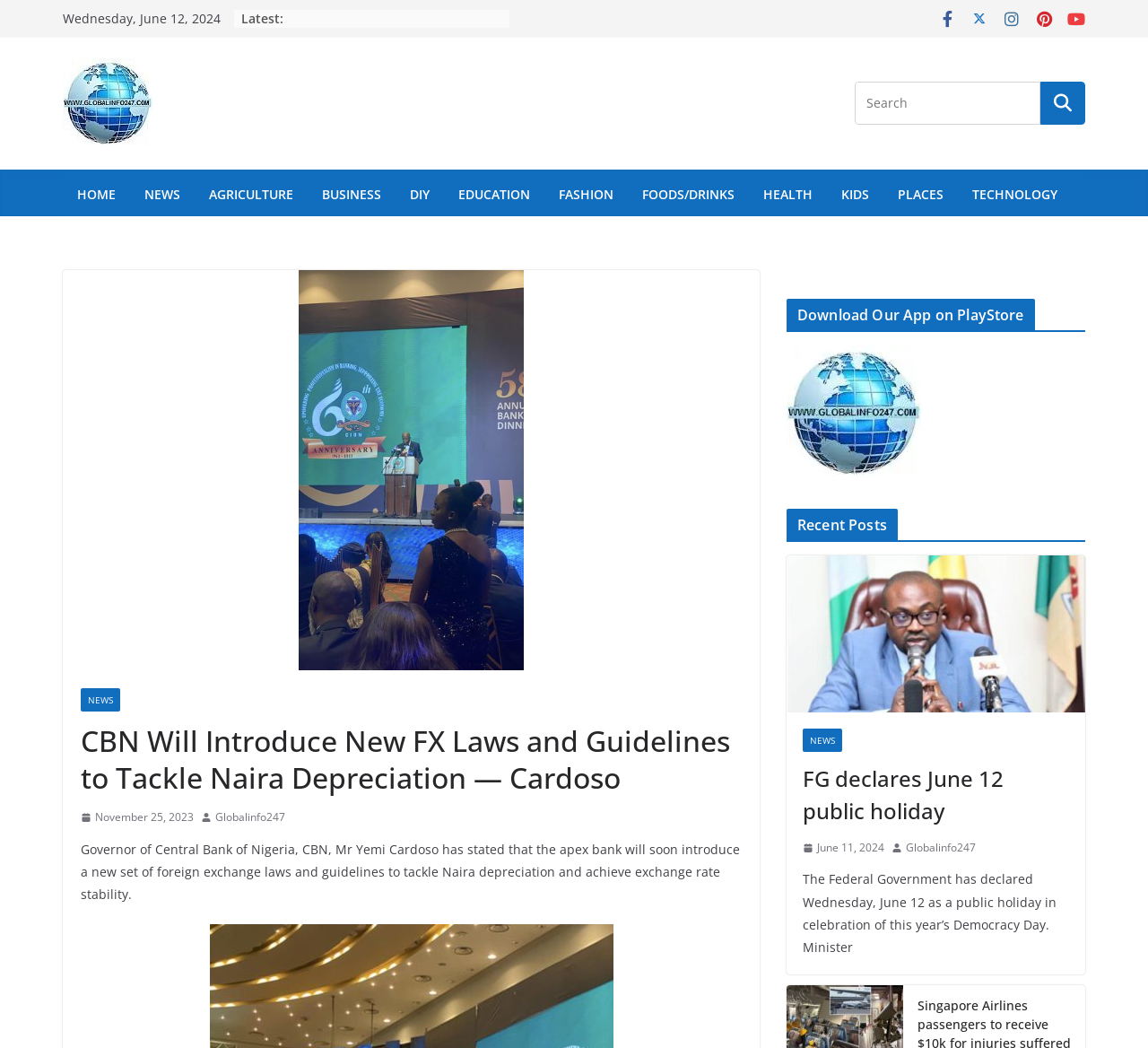What is the purpose of the search box?
Using the image, provide a concise answer in one word or a short phrase.

To search the website